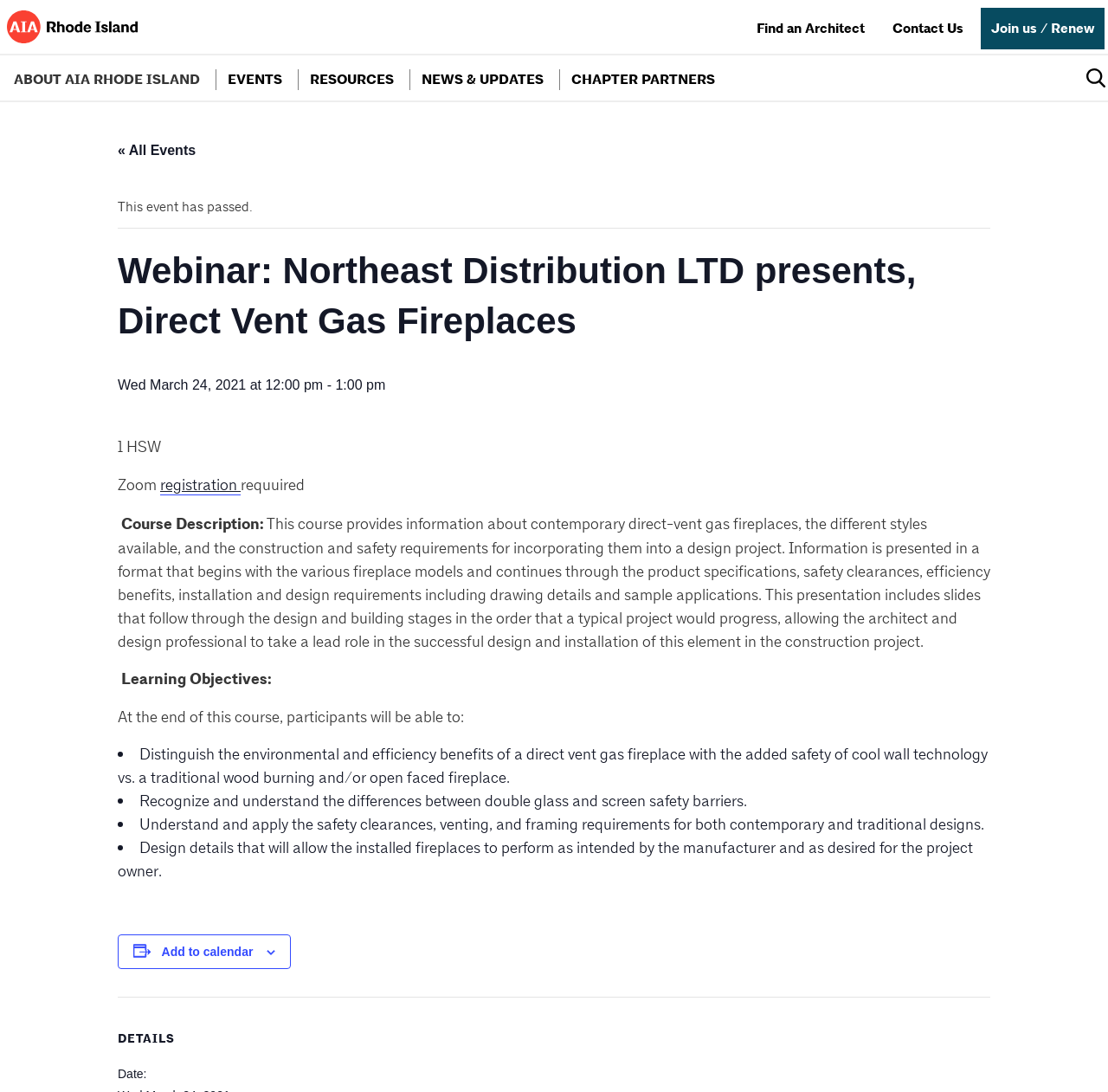Refer to the image and answer the question with as much detail as possible: What is the topic of the course?

I found the answer by looking at the course description which mentions 'contemporary direct-vent gas fireplaces' as the topic of the course.